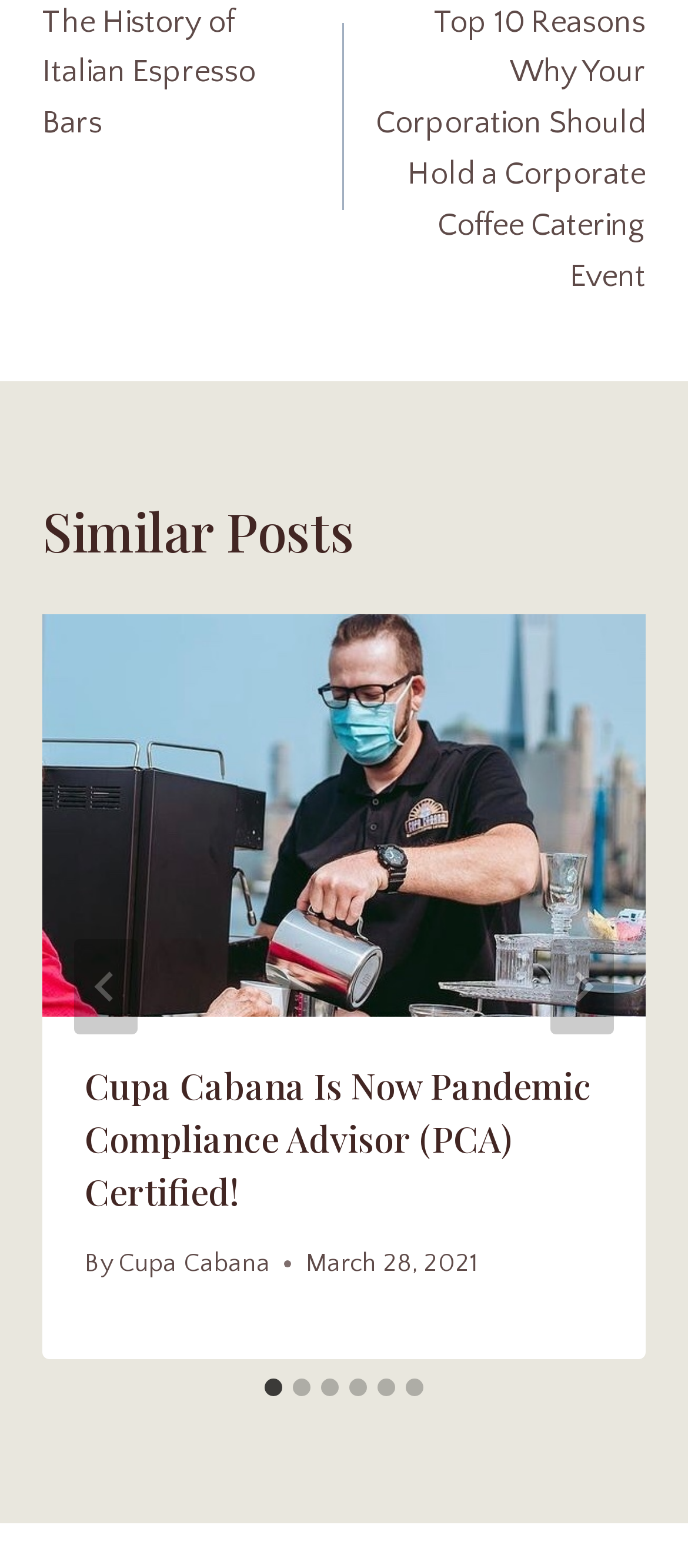Locate the bounding box coordinates of the clickable element to fulfill the following instruction: "View post details". Provide the coordinates as four float numbers between 0 and 1 in the format [left, top, right, bottom].

[0.062, 0.392, 0.938, 0.649]